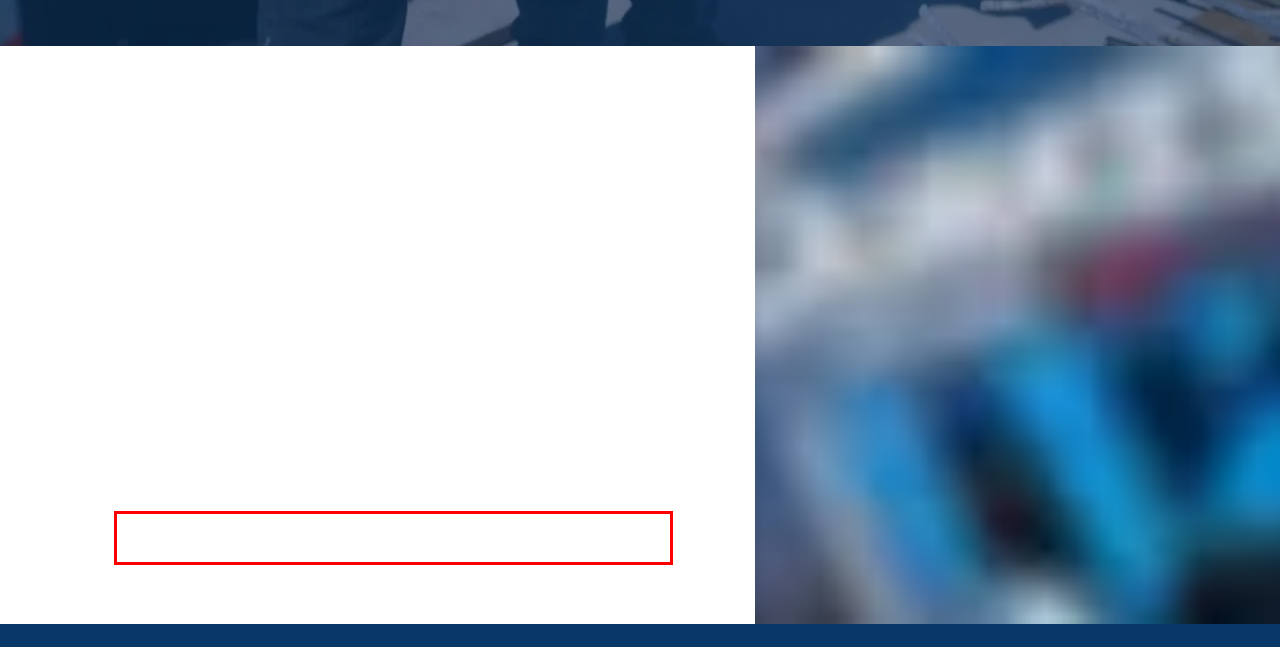Given a screenshot of a webpage with a red bounding box, extract the text content from the UI element inside the red bounding box.

Working quickly and during off-hours, the job was finished on time and on budget while accommodating design changes while the project was underway.